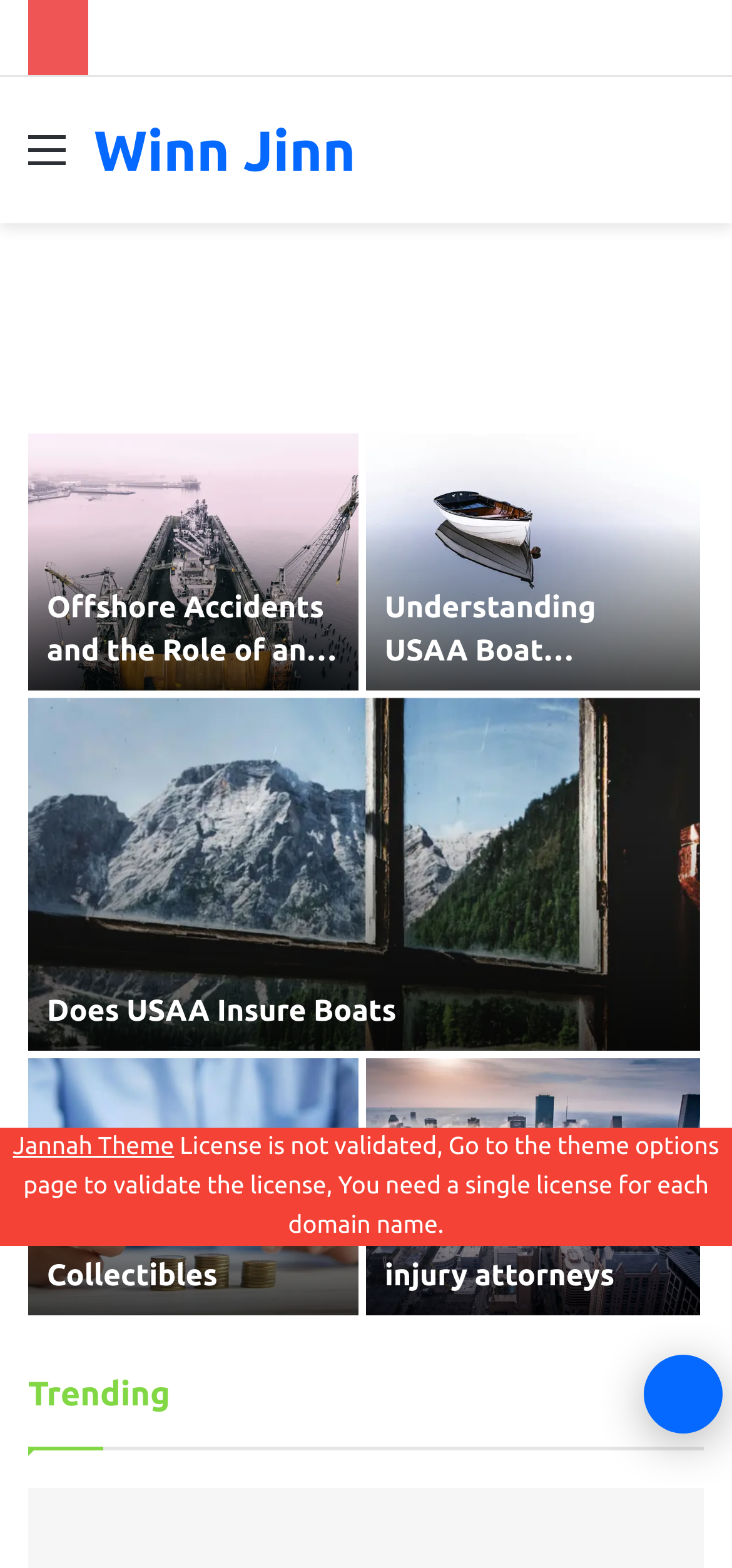Use a single word or phrase to answer this question: 
What is the function of the 'Back to top button'?

Scroll to top